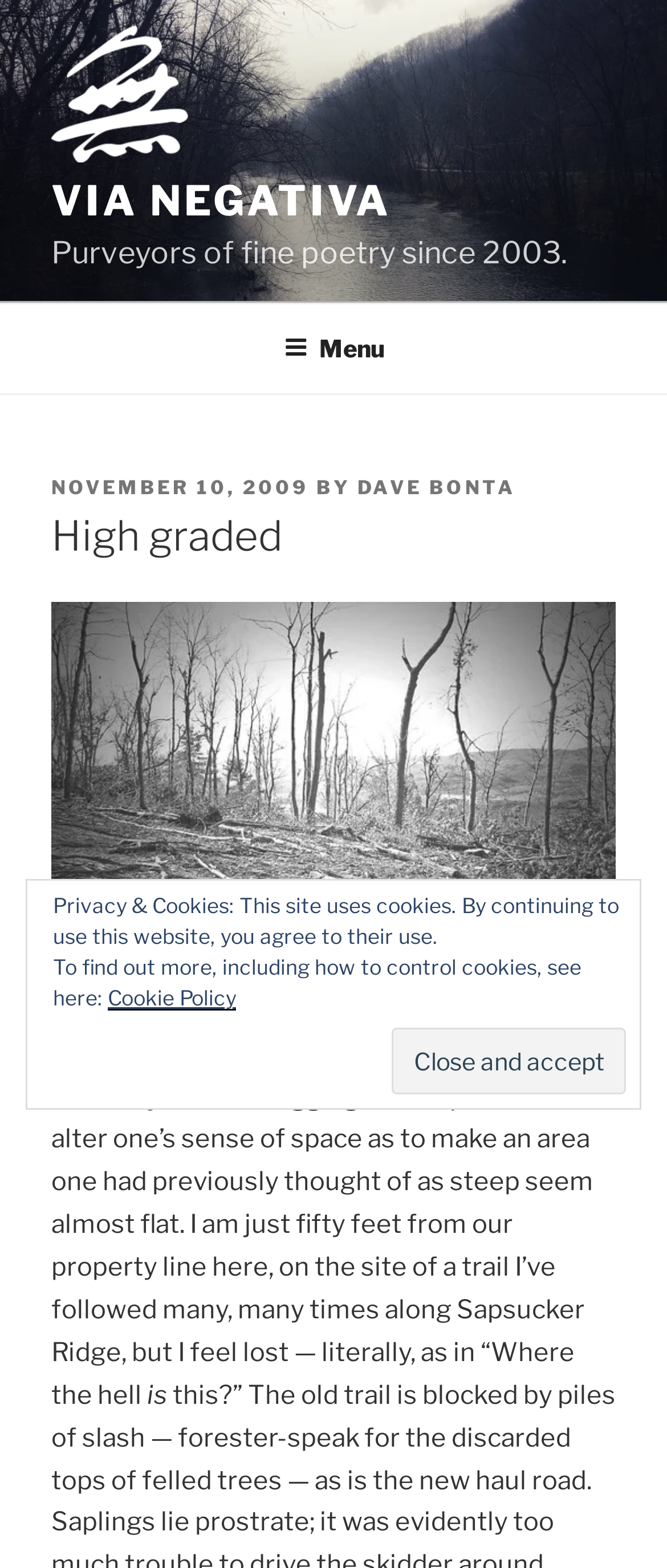Kindly determine the bounding box coordinates for the clickable area to achieve the given instruction: "Open the top menu".

[0.388, 0.195, 0.612, 0.249]